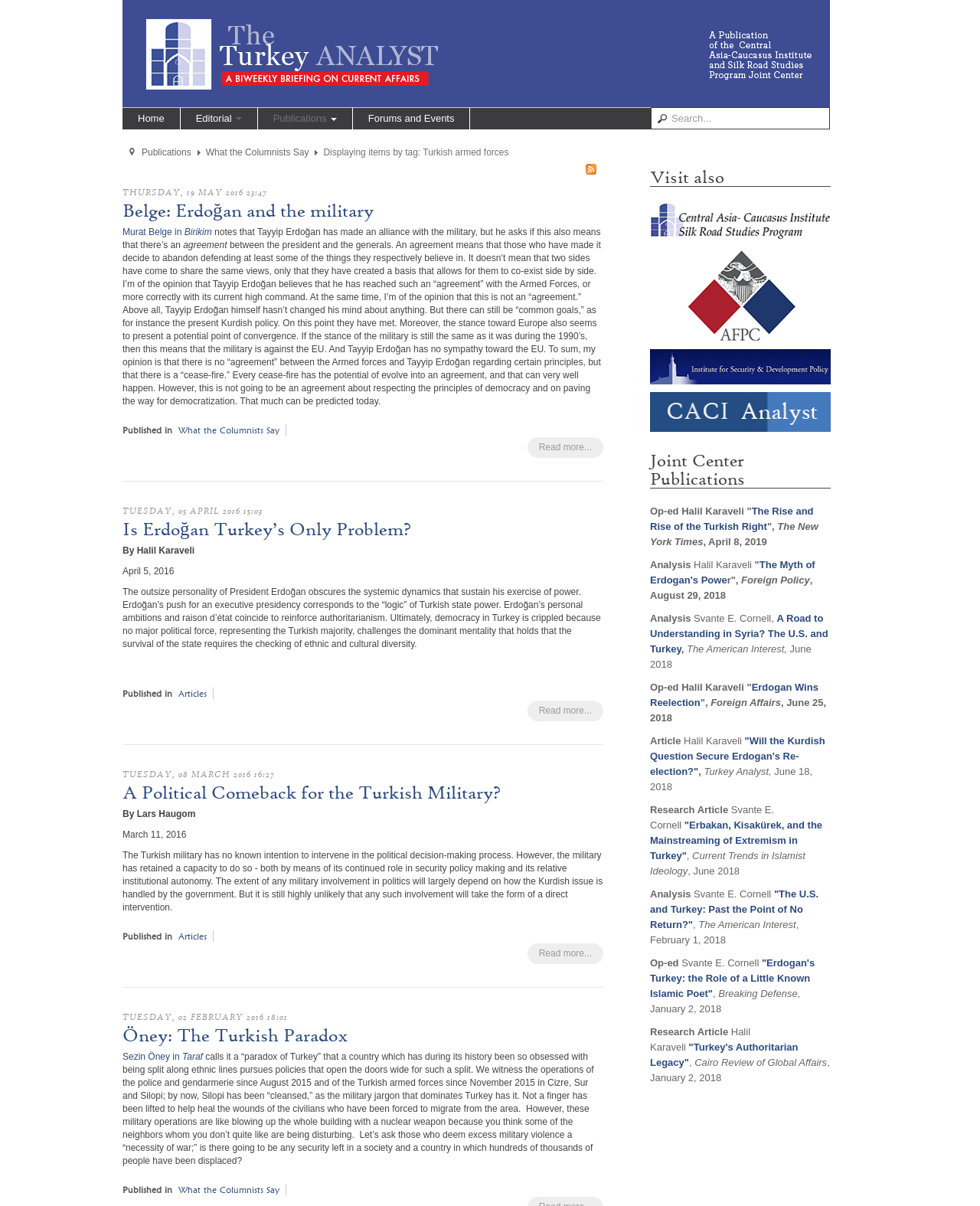From the element description: "Erdogan Wins Reelection", extract the bounding box coordinates of the UI element. The coordinates should be expressed as four float numbers between 0 and 1, in the order [left, top, right, bottom].

[0.663, 0.565, 0.835, 0.587]